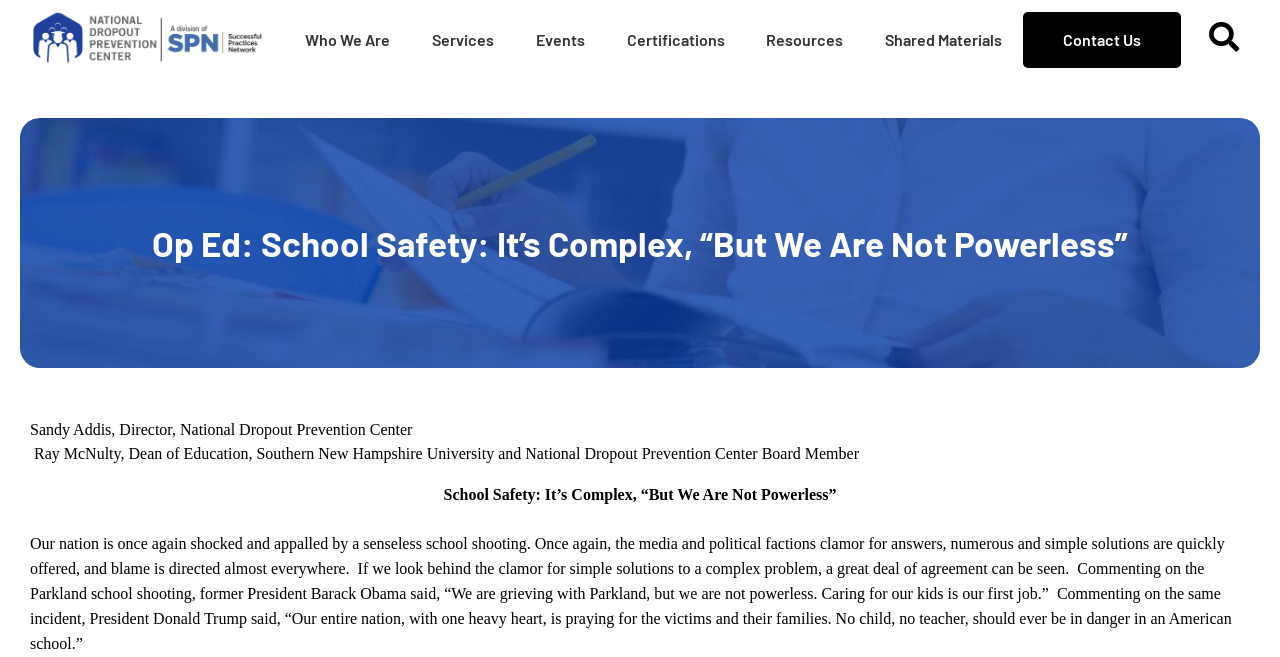Please answer the following question using a single word or phrase: 
What is the name of the university mentioned in the article?

Southern New Hampshire University